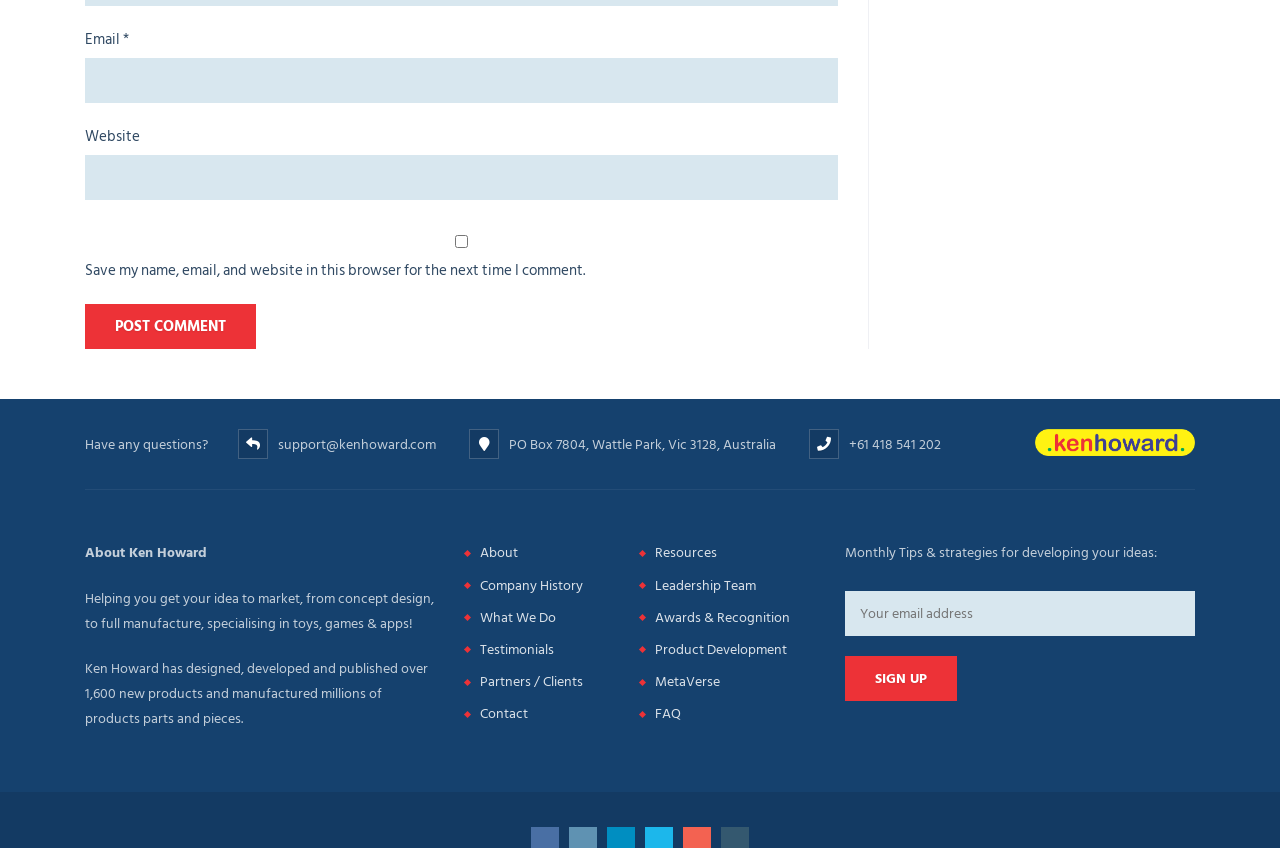Locate the bounding box coordinates of the element that needs to be clicked to carry out the instruction: "Click the Post Comment button". The coordinates should be given as four float numbers ranging from 0 to 1, i.e., [left, top, right, bottom].

[0.066, 0.359, 0.2, 0.412]